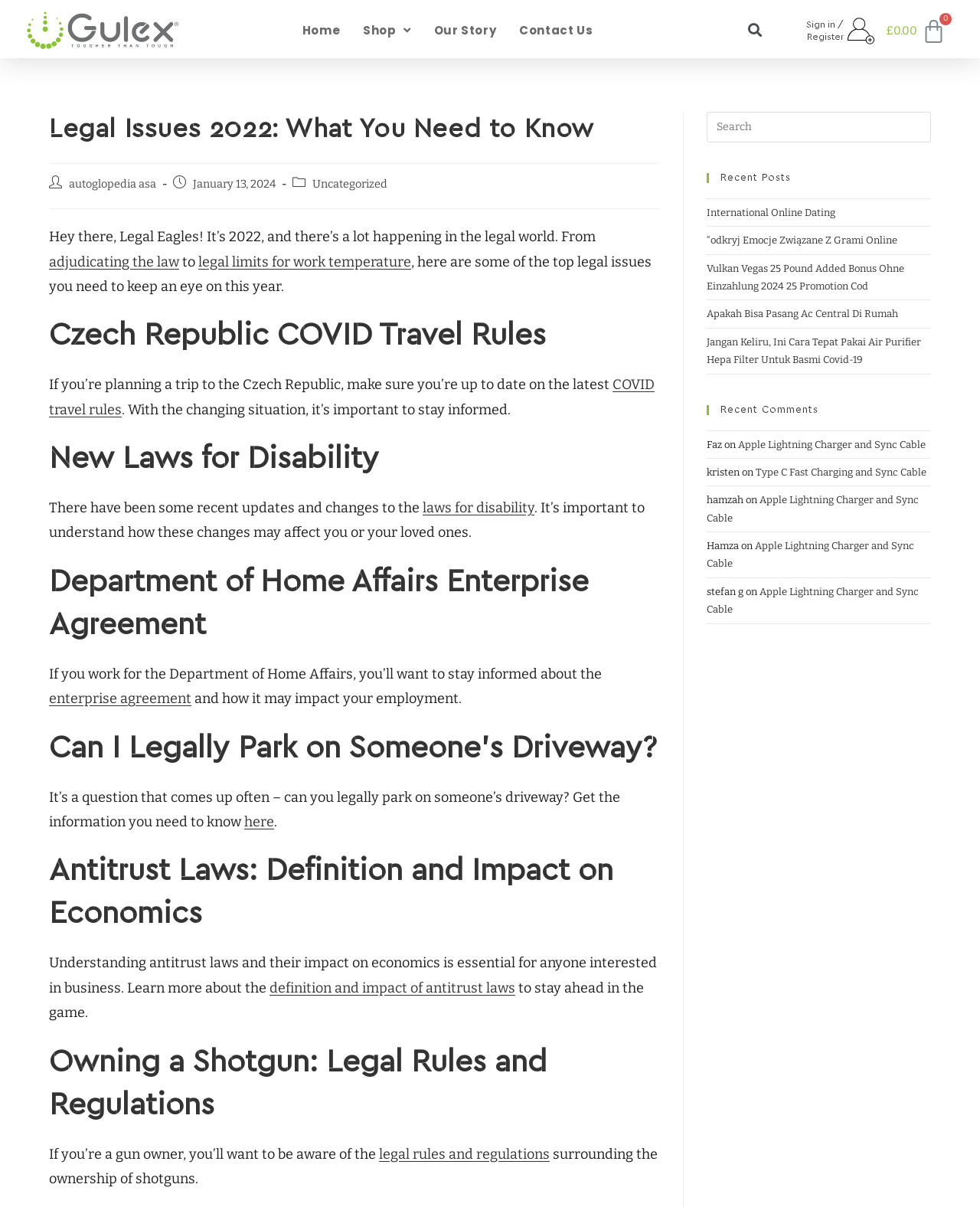Offer an in-depth caption of the entire webpage.

This webpage is about legal issues in 2022, with a focus on various topics such as COVID travel rules, disability laws, and antitrust laws. At the top of the page, there is a navigation menu with links to "Home", "Shop", "Our Story", and "Contact Us". On the right side of the navigation menu, there is a search bar and a link to "Sign in / Register". 

Below the navigation menu, there is a heading that reads "Legal Issues 2022: What You Need to Know". This is followed by a brief introduction to the topic, which mentions that there are many changes happening in the legal world in 2022. 

The main content of the page is divided into several sections, each with a heading that summarizes the topic. These sections include "Czech Republic COVID Travel Rules", "New Laws for Disability", "Department of Home Affairs Enterprise Agreement", "Can I Legally Park on Someone’s Driveway?", "Antitrust Laws: Definition and Impact on Economics", and "Owning a Shotgun: Legal Rules and Regulations". Each section provides a brief overview of the topic, with links to more information.

On the right side of the page, there is a sidebar with a search bar, a heading that reads "Recent Posts", and a list of links to recent articles. Below the list of recent posts, there is a heading that reads "Recent Comments", with a list of names and comments.